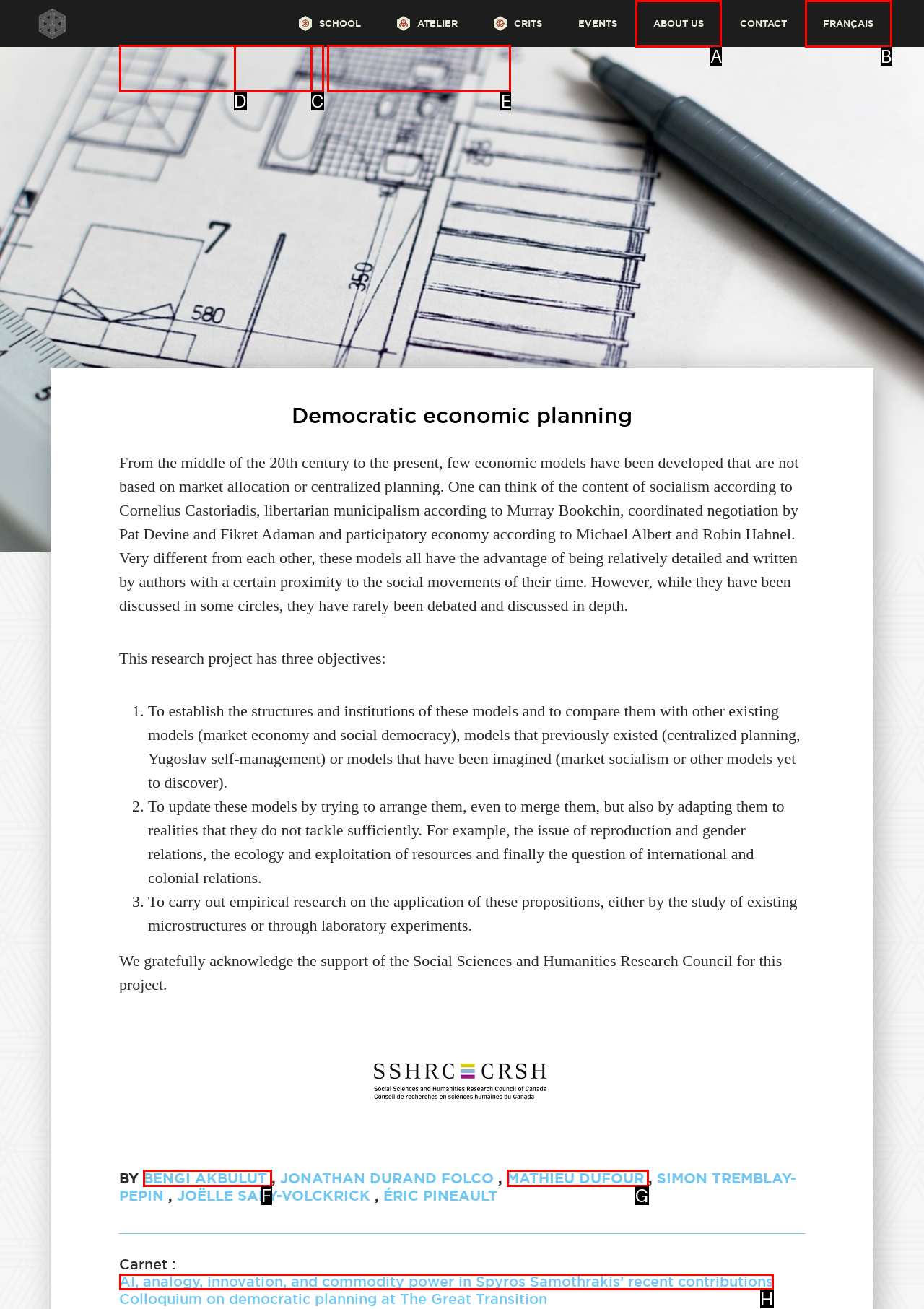Which HTML element should be clicked to fulfill the following task: Click the ABOUT US link?
Reply with the letter of the appropriate option from the choices given.

A